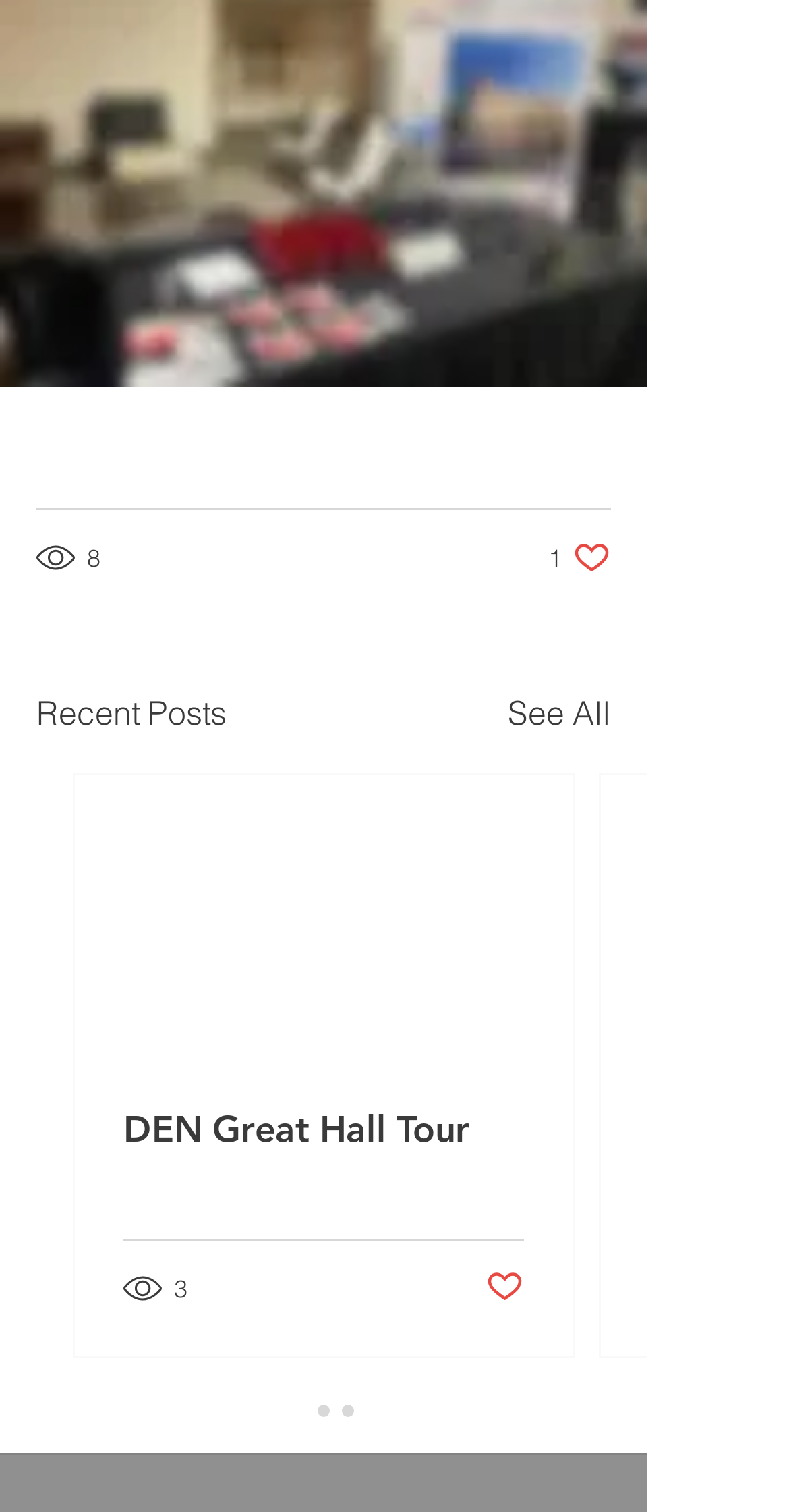Find the bounding box coordinates of the clickable area that will achieve the following instruction: "View recent posts".

[0.046, 0.456, 0.287, 0.488]